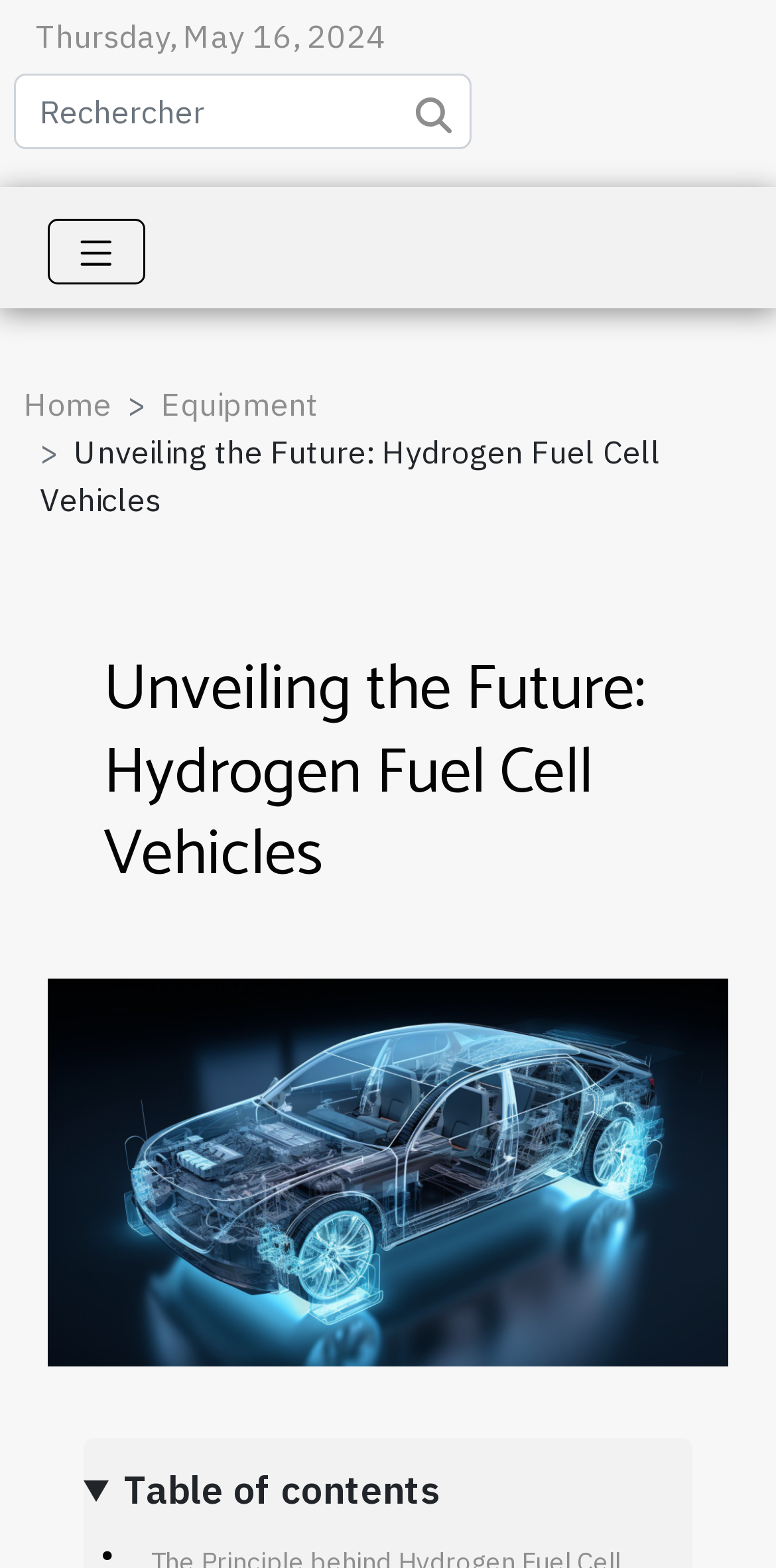From the image, can you give a detailed response to the question below:
How many search buttons are there?

I looked at the search box and found one button with an image, so I concluded that there is only 1 search button.